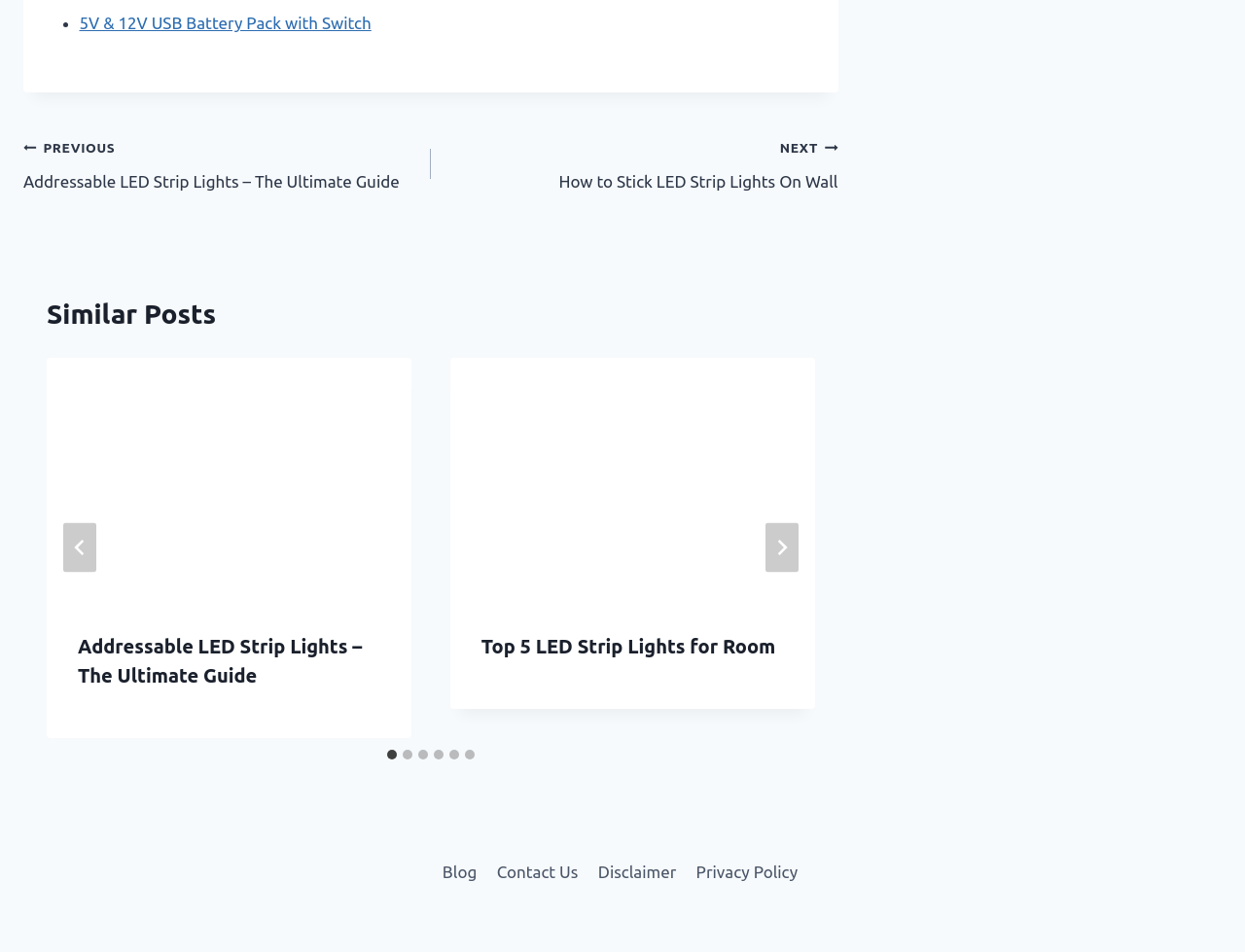Find the bounding box coordinates corresponding to the UI element with the description: "Privacy Policy". The coordinates should be formatted as [left, top, right, bottom], with values as floats between 0 and 1.

[0.551, 0.897, 0.649, 0.935]